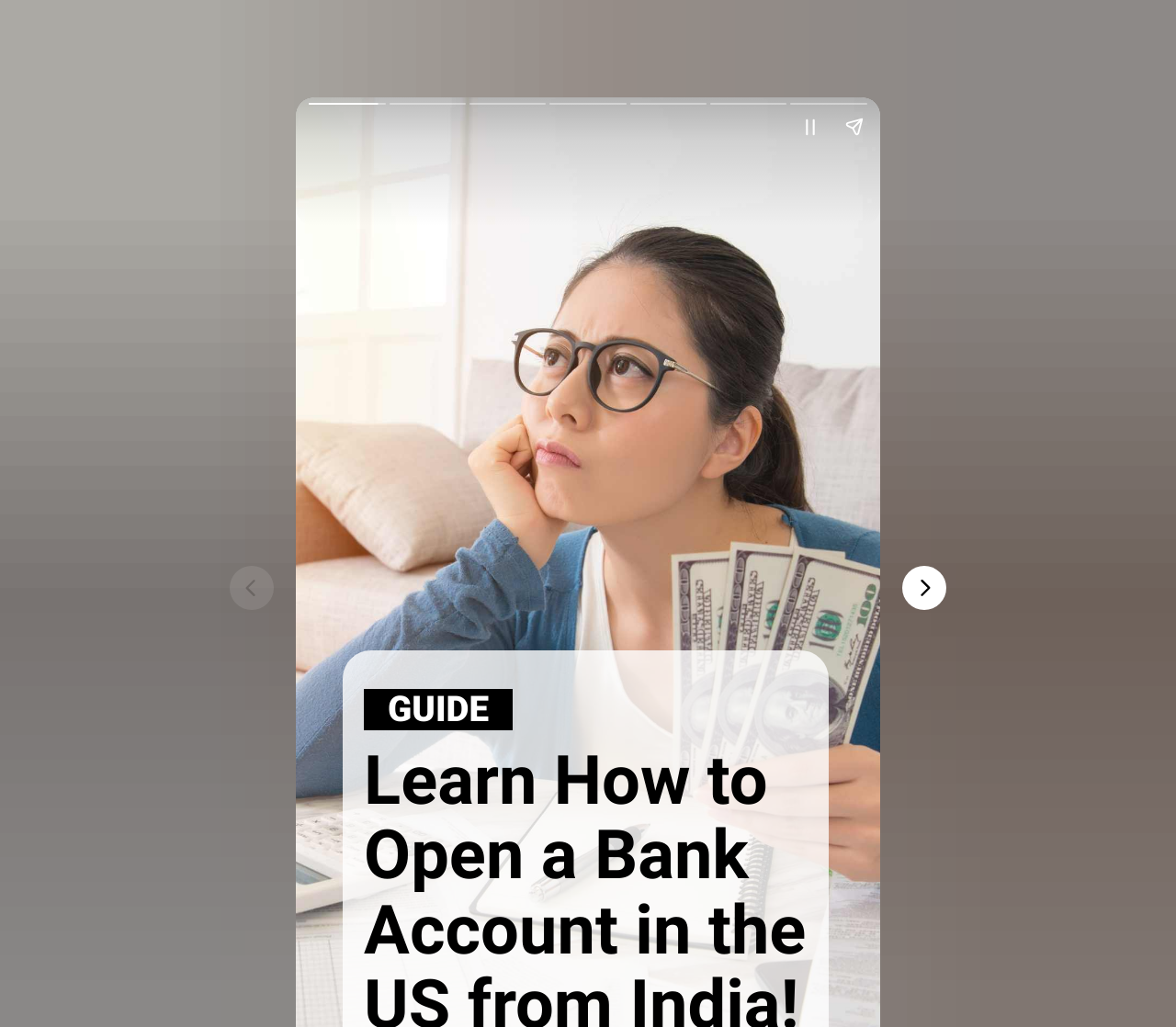Find the coordinates for the bounding box of the element with this description: "name="query"".

None